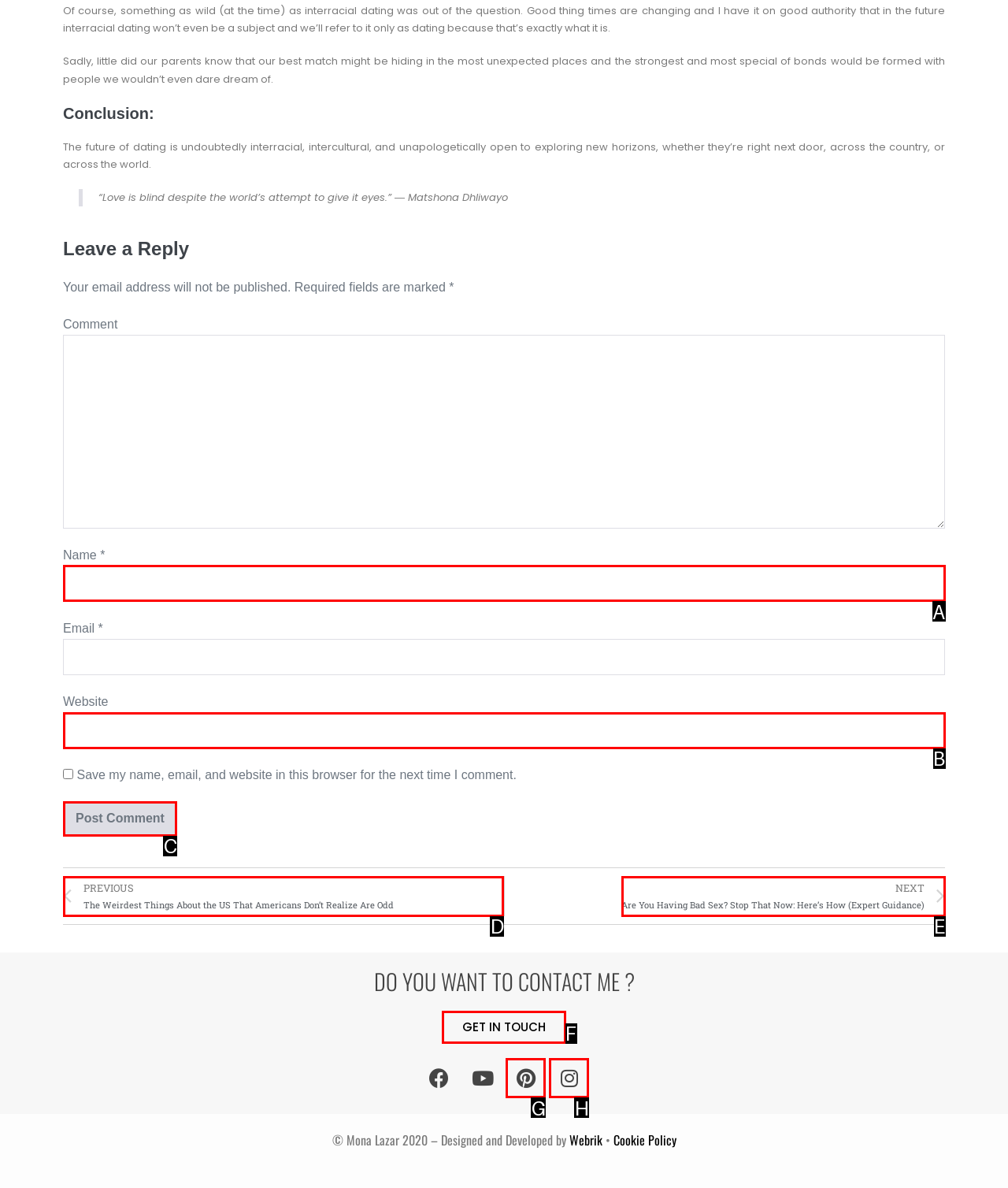Determine which option should be clicked to carry out this task: Get in touch with the author
State the letter of the correct choice from the provided options.

F